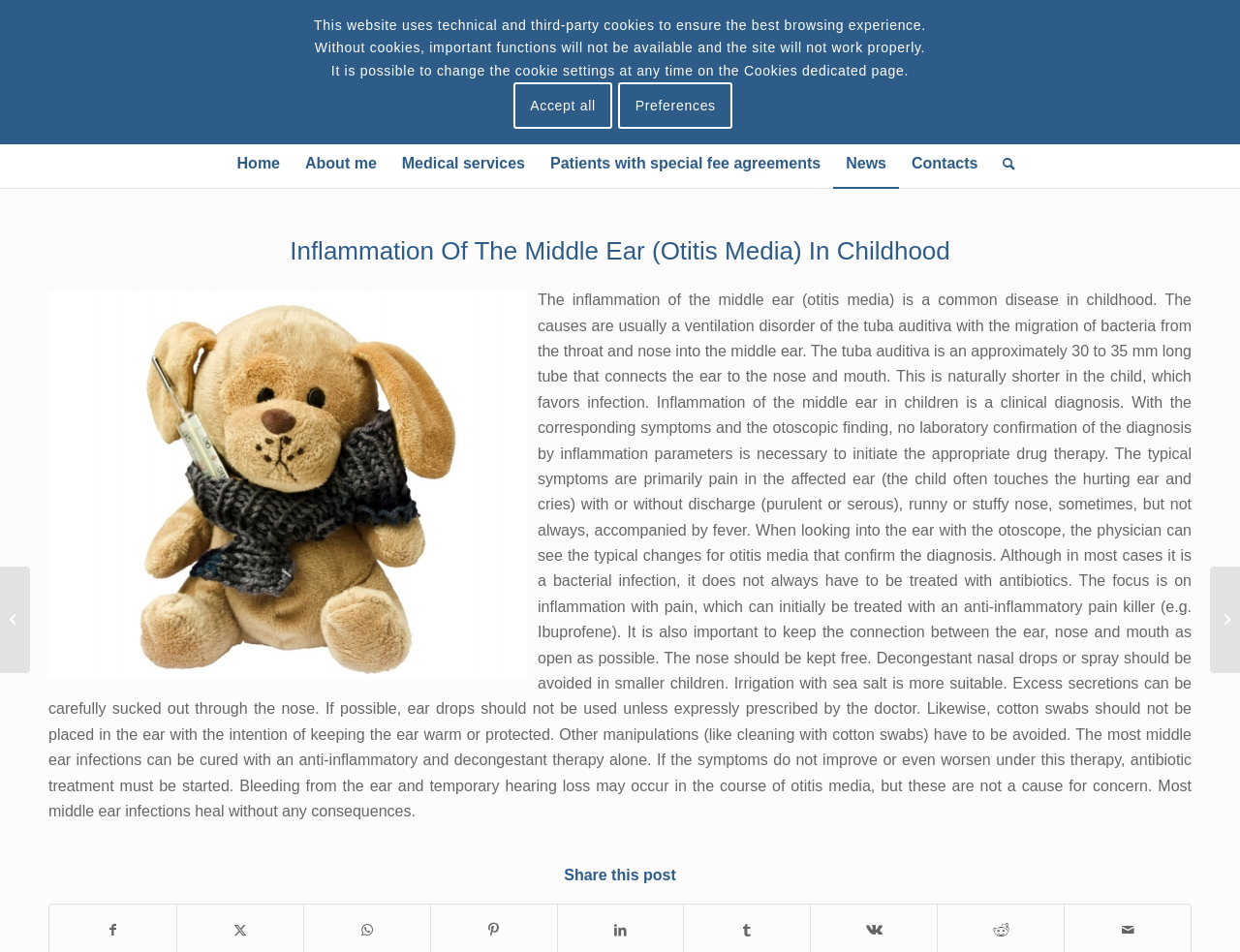Locate the bounding box coordinates of the element I should click to achieve the following instruction: "Search for something".

[0.799, 0.146, 0.819, 0.197]